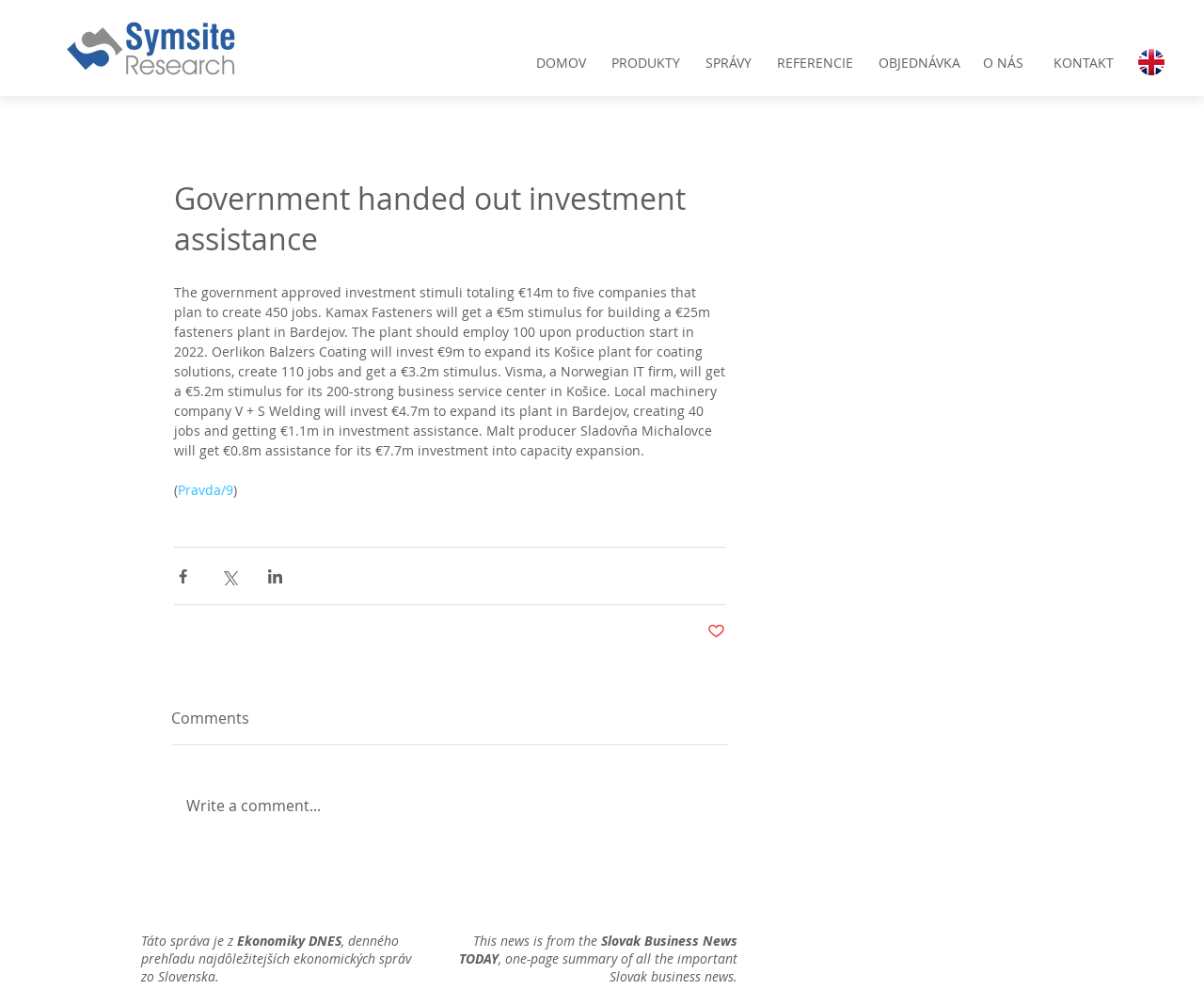Identify the coordinates of the bounding box for the element that must be clicked to accomplish the instruction: "Read the news article".

[0.119, 0.148, 0.628, 0.68]